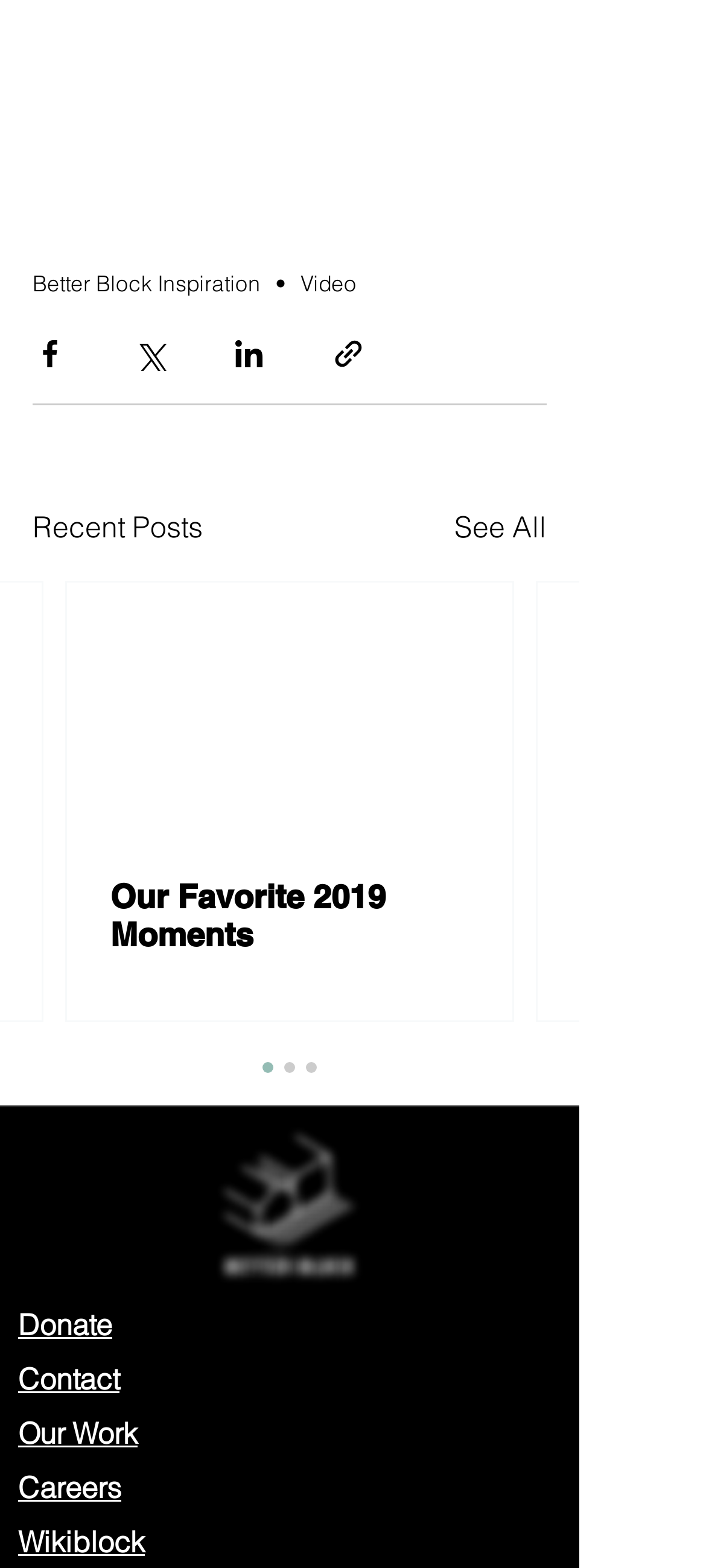Please specify the bounding box coordinates of the clickable section necessary to execute the following command: "Visit the 'Our Work' page".

[0.026, 0.902, 0.195, 0.925]